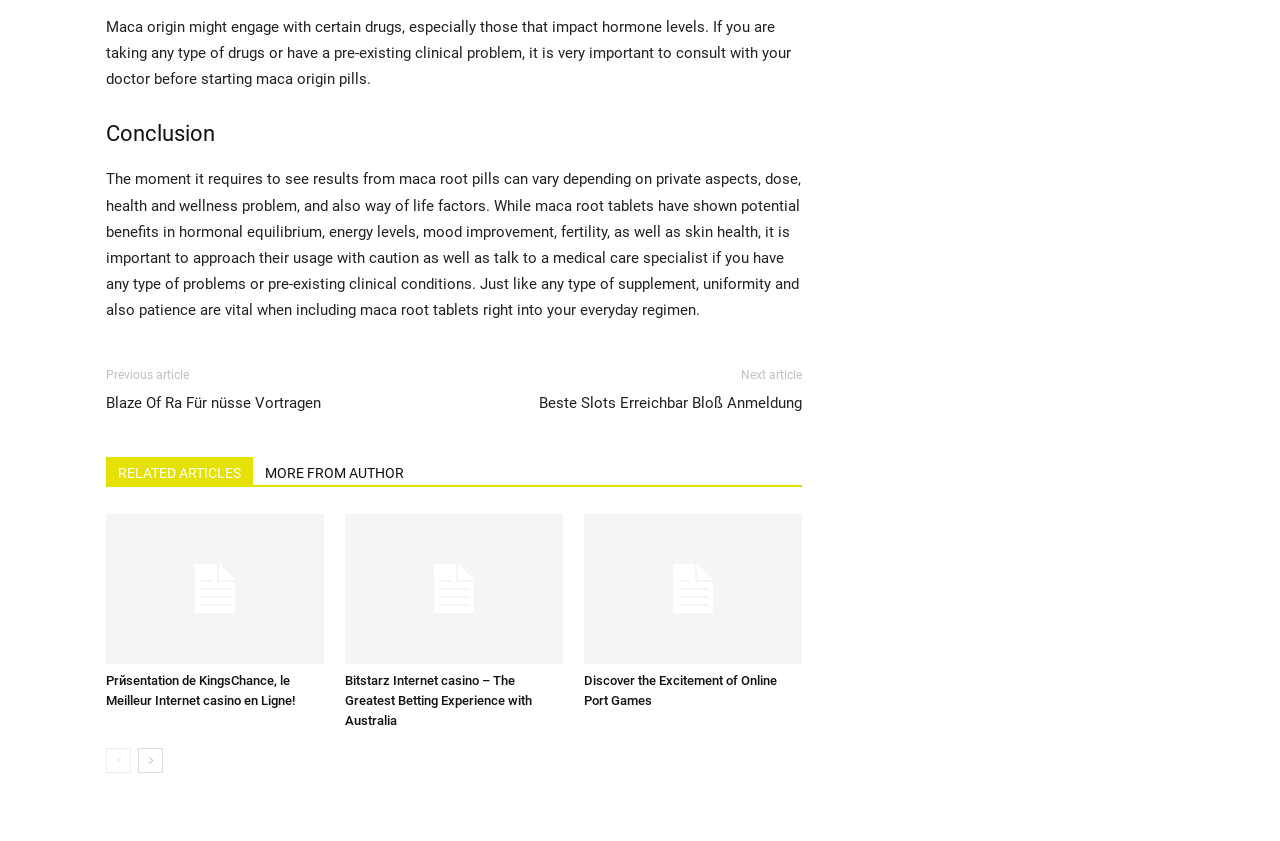What is the section below the article about?
Offer a detailed and exhaustive answer to the question.

The section below the article is about related articles, as indicated by the heading 'RELATED ARTICLES MORE FROM AUTHOR' and the links to other articles.